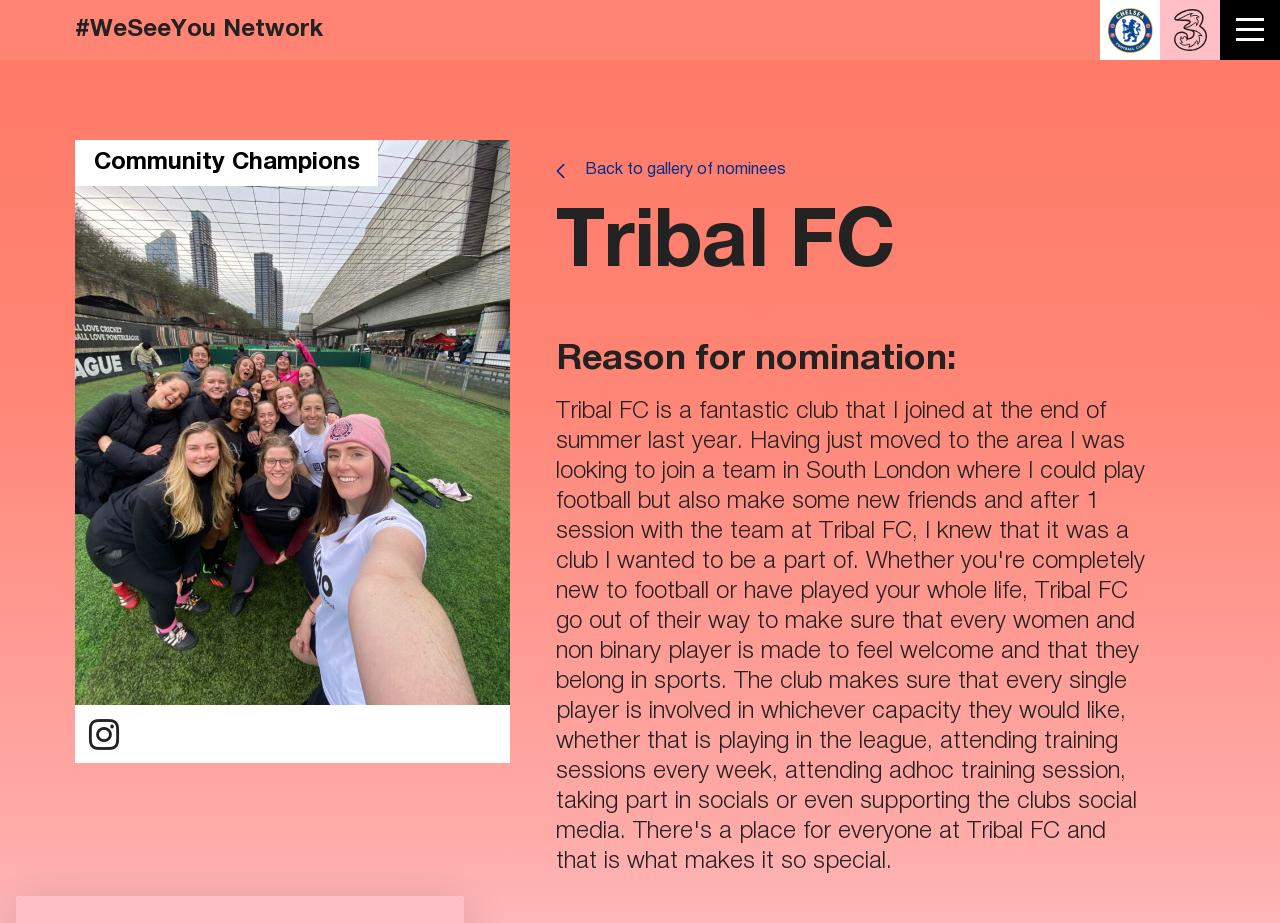Offer a thorough description of the webpage.

The webpage is about Tribal FC, a community champion, and its nomination. At the top left, there is a link to the WeSeeYou Network. On the top right, there are two logos: the Chelsea FC logo and the Three logo. 

Below the logos, there is a button at the top right corner. Underneath the button, there is a large figure that takes up most of the page, containing an image of Tribal FC and a figcaption with the text "Community Champions". 

To the right of the figure, there is a link with an arrow icon pointing to the left, indicating a "Back to gallery of nominees" option. Above this link, there are two headings: "Tribal FC" and "Reason for nomination:".